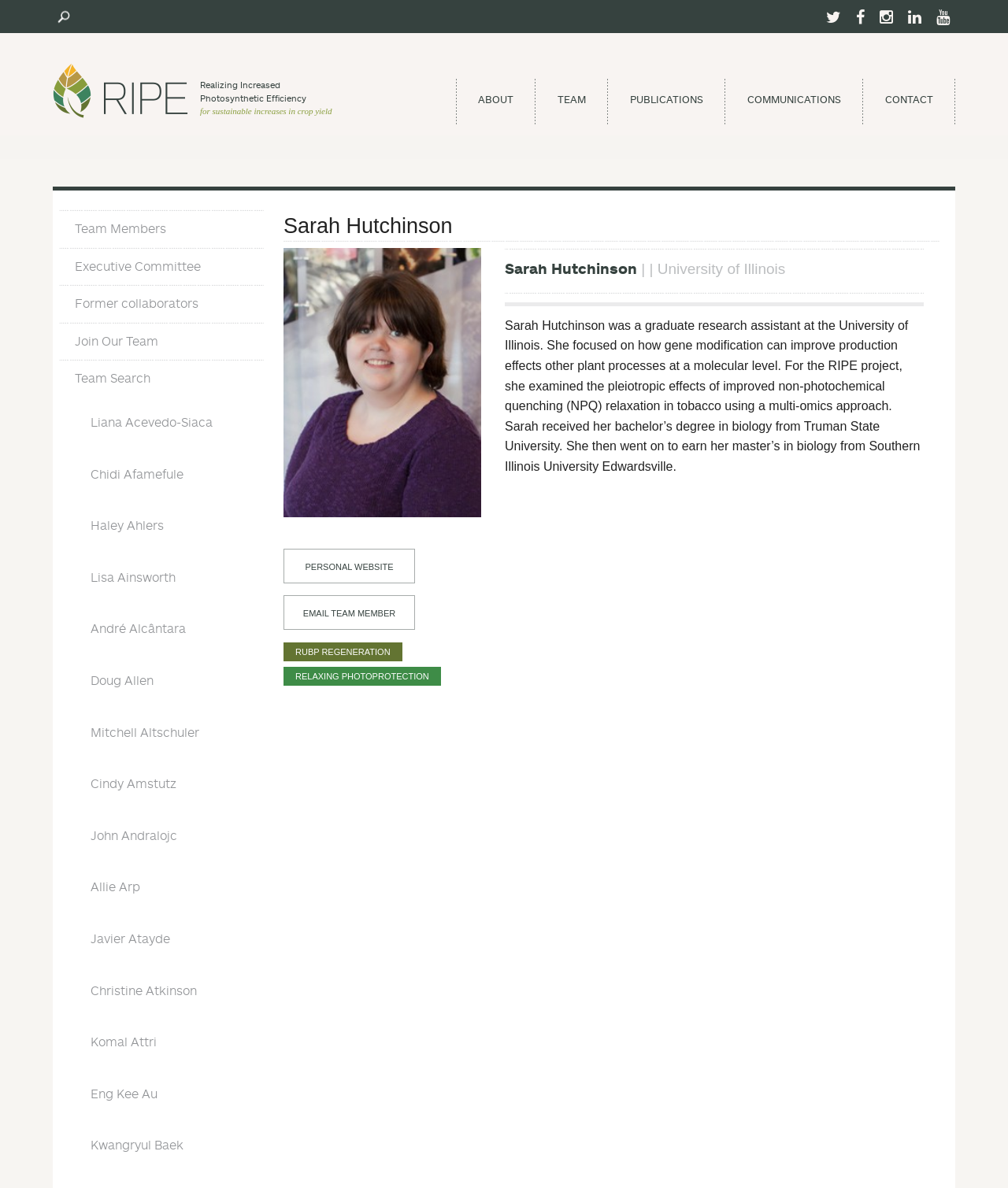Determine the bounding box coordinates of the section to be clicked to follow the instruction: "Read about Sarah Hutchinson's research". The coordinates should be given as four float numbers between 0 and 1, formatted as [left, top, right, bottom].

[0.501, 0.268, 0.913, 0.398]